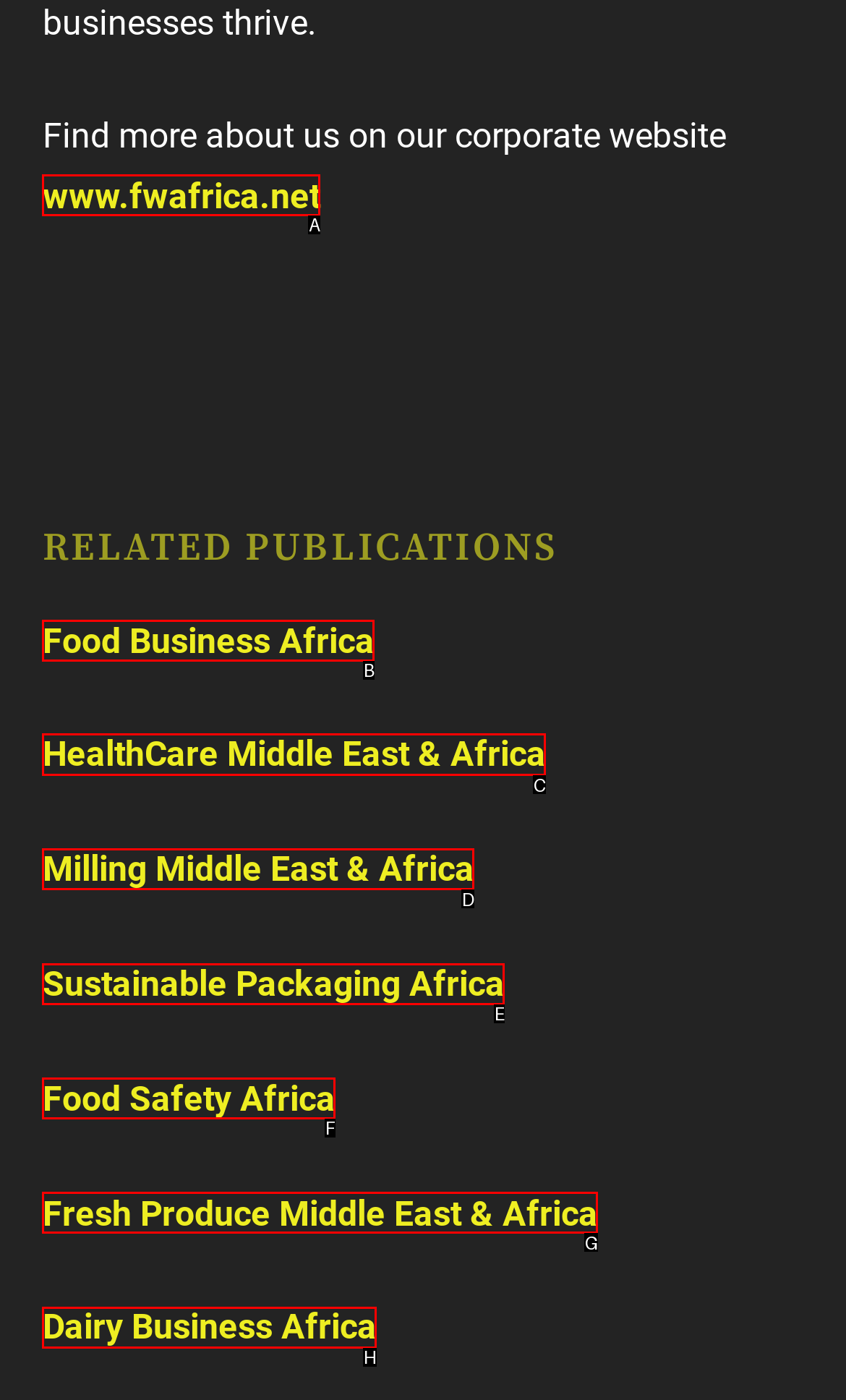Select the HTML element that should be clicked to accomplish the task: explore HealthCare Middle East & Africa Reply with the corresponding letter of the option.

C